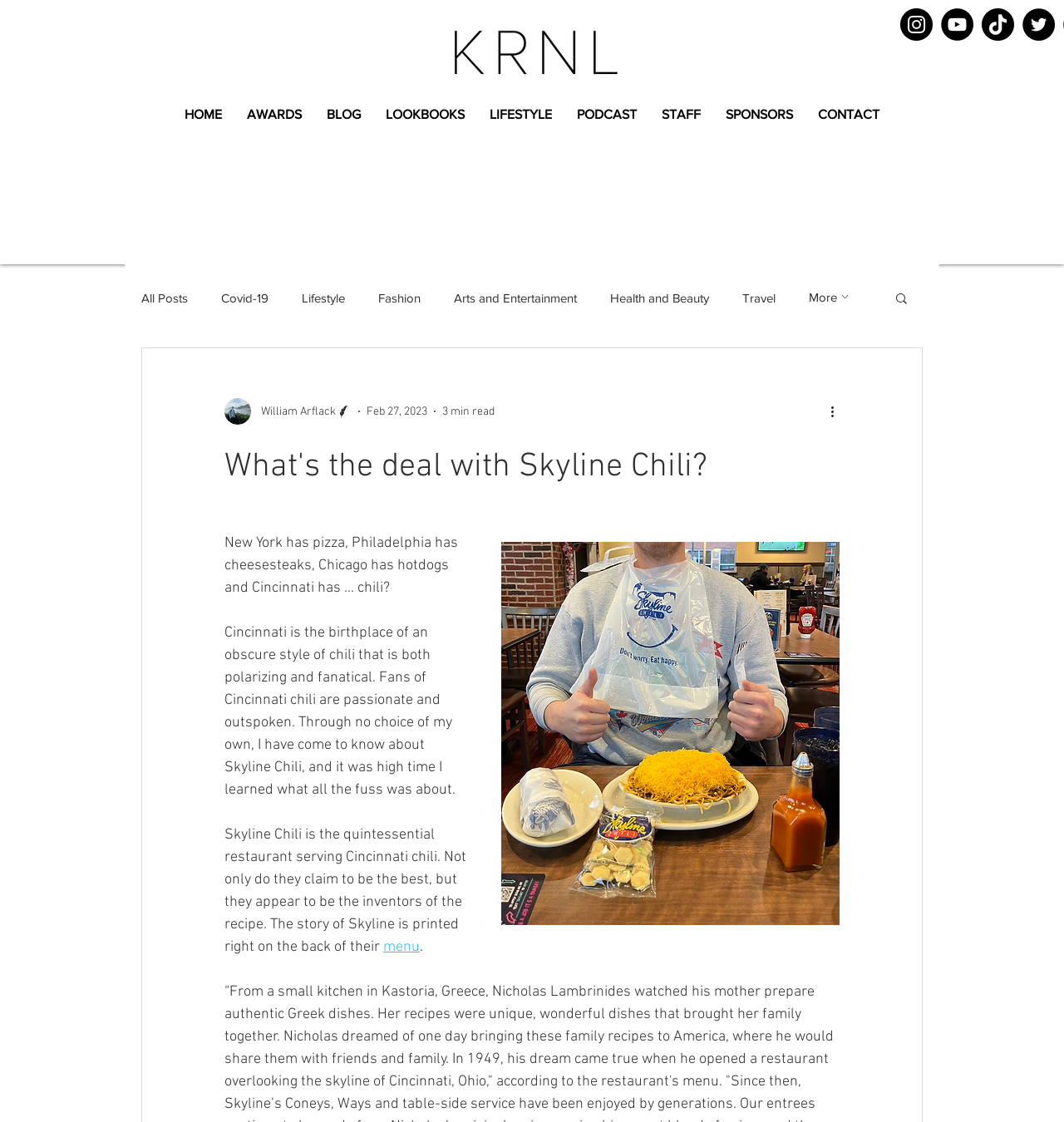What is the date of the blog post?
Based on the image, provide your answer in one word or phrase.

Feb 27, 2023